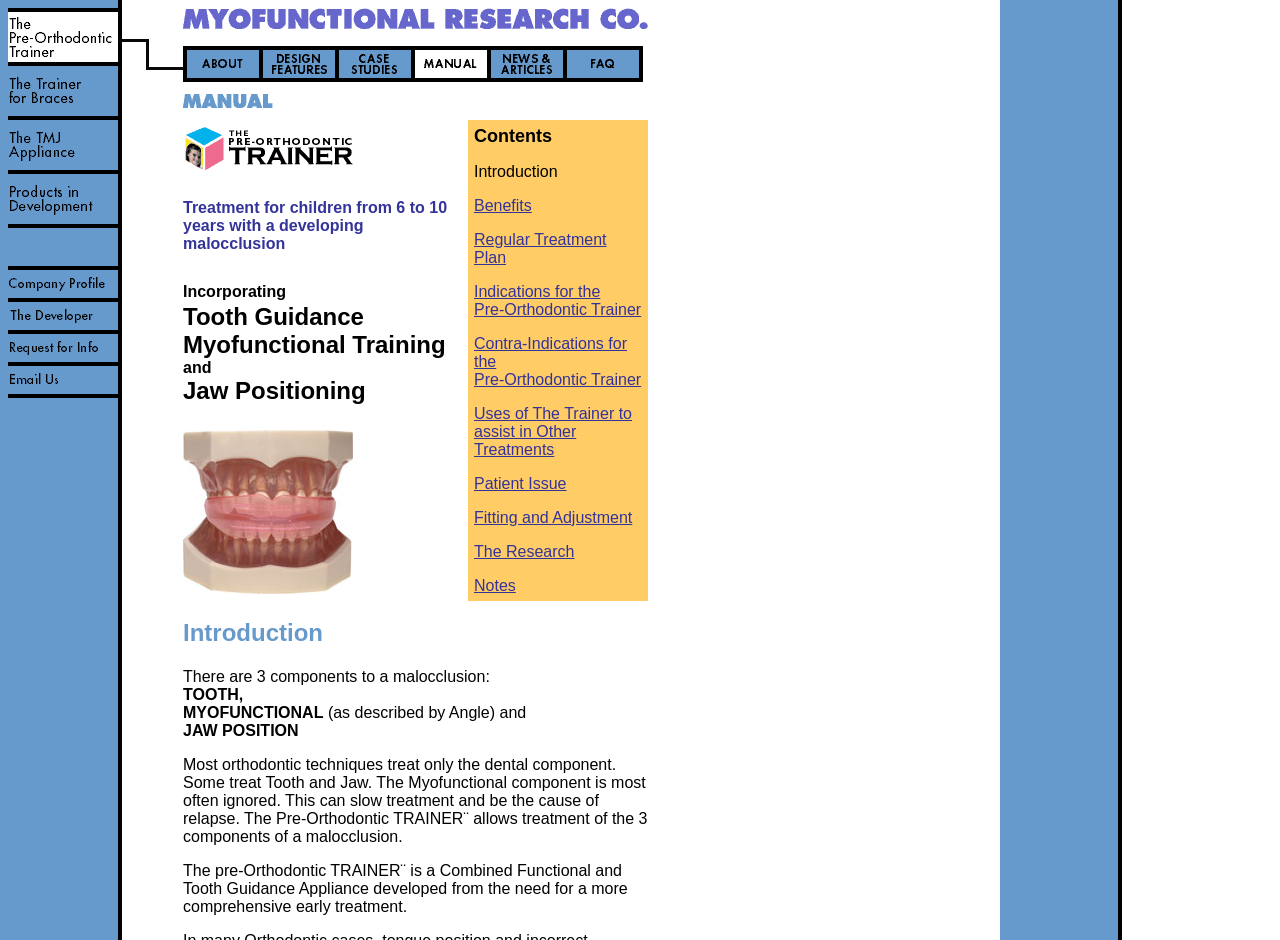Please identify the bounding box coordinates of the clickable region that I should interact with to perform the following instruction: "Read about Company Profile". The coordinates should be expressed as four float numbers between 0 and 1, i.e., [left, top, right, bottom].

[0.006, 0.302, 0.089, 0.32]